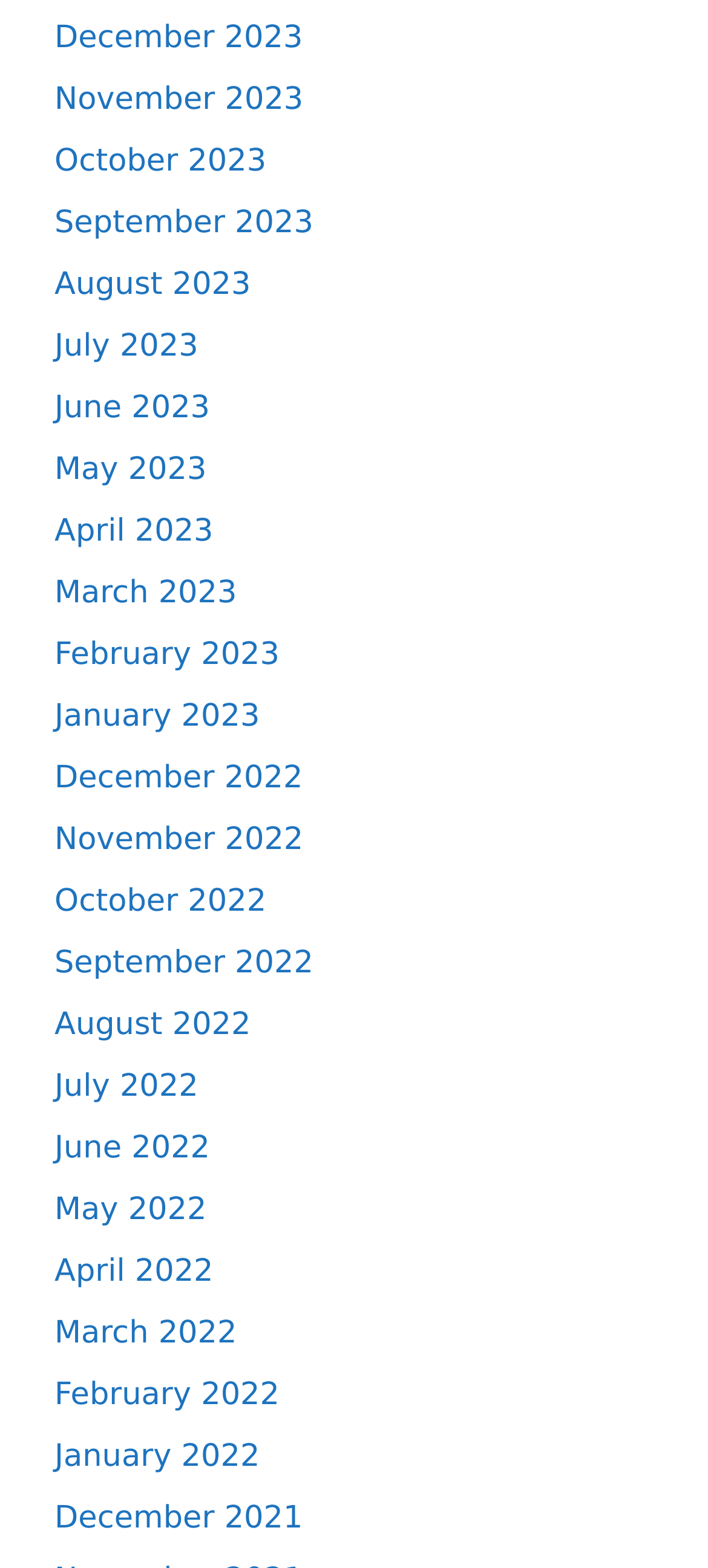Identify the bounding box coordinates for the element that needs to be clicked to fulfill this instruction: "View January 2022". Provide the coordinates in the format of four float numbers between 0 and 1: [left, top, right, bottom].

[0.077, 0.918, 0.367, 0.941]